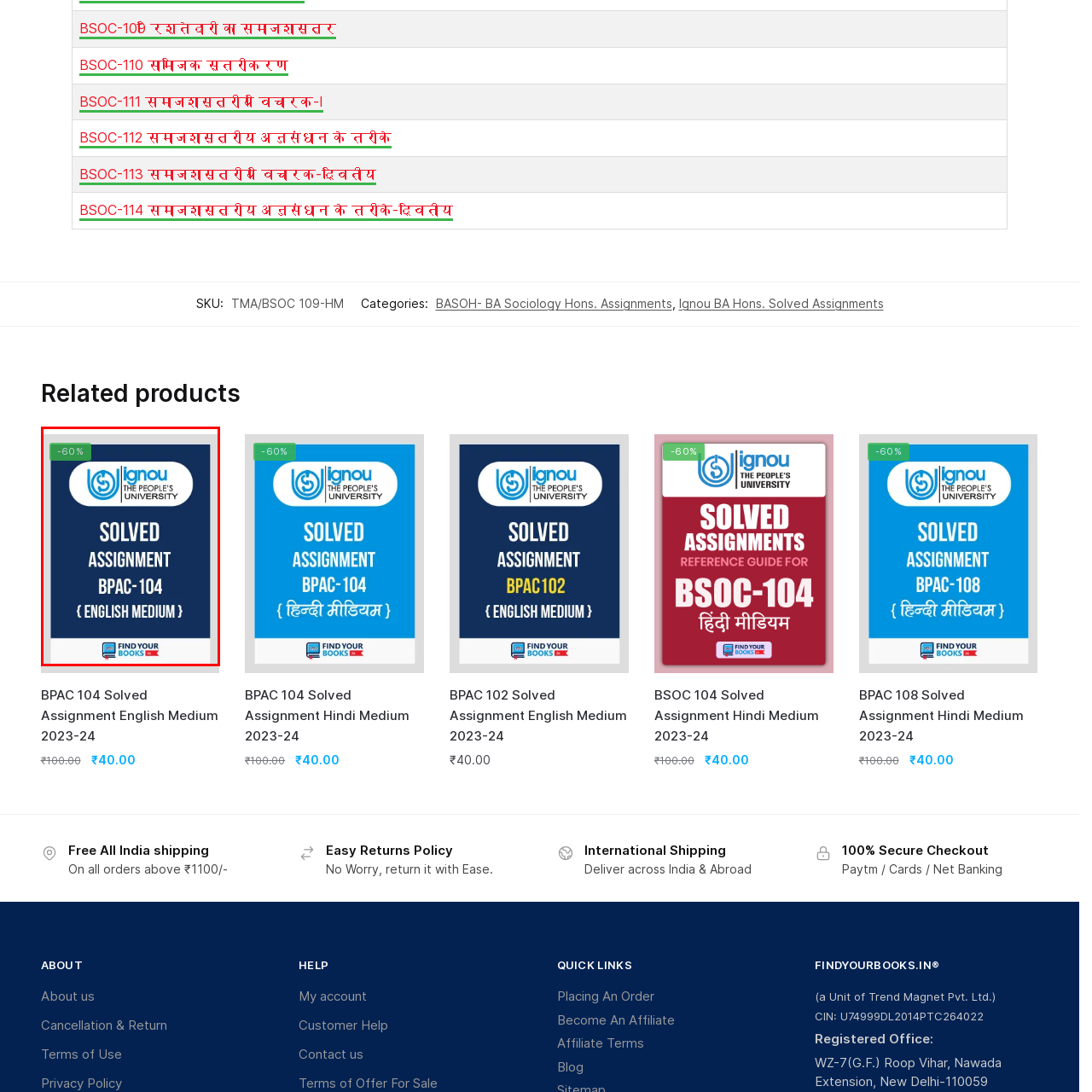Check the image highlighted in red, What is the discount percentage offered?
 Please answer in a single word or phrase.

60%